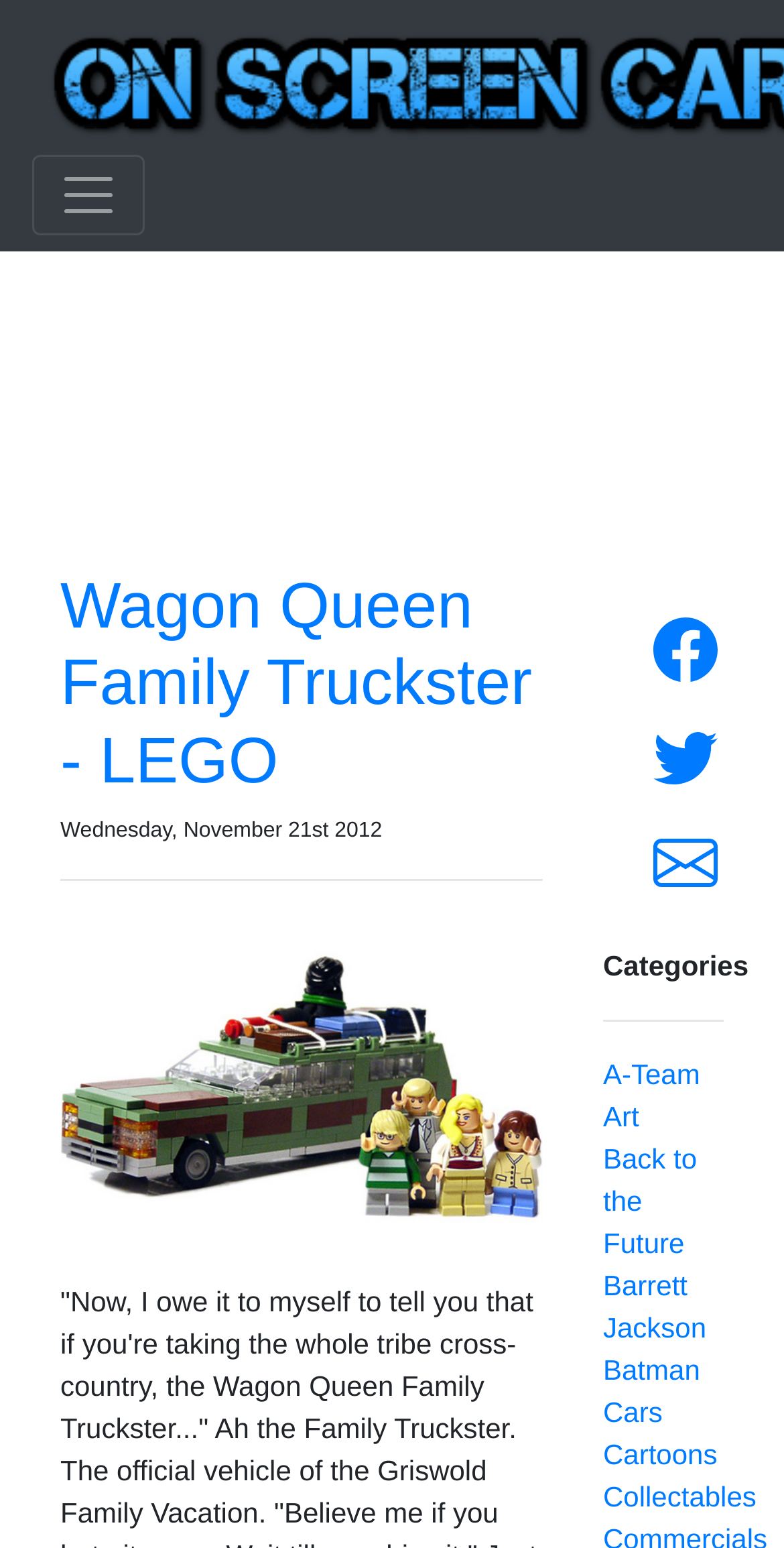Provide the bounding box coordinates in the format (top-left x, top-left y, bottom-right x, bottom-right y). All values are floating point numbers between 0 and 1. Determine the bounding box coordinate of the UI element described as: Cartoons

[0.769, 0.929, 0.915, 0.95]